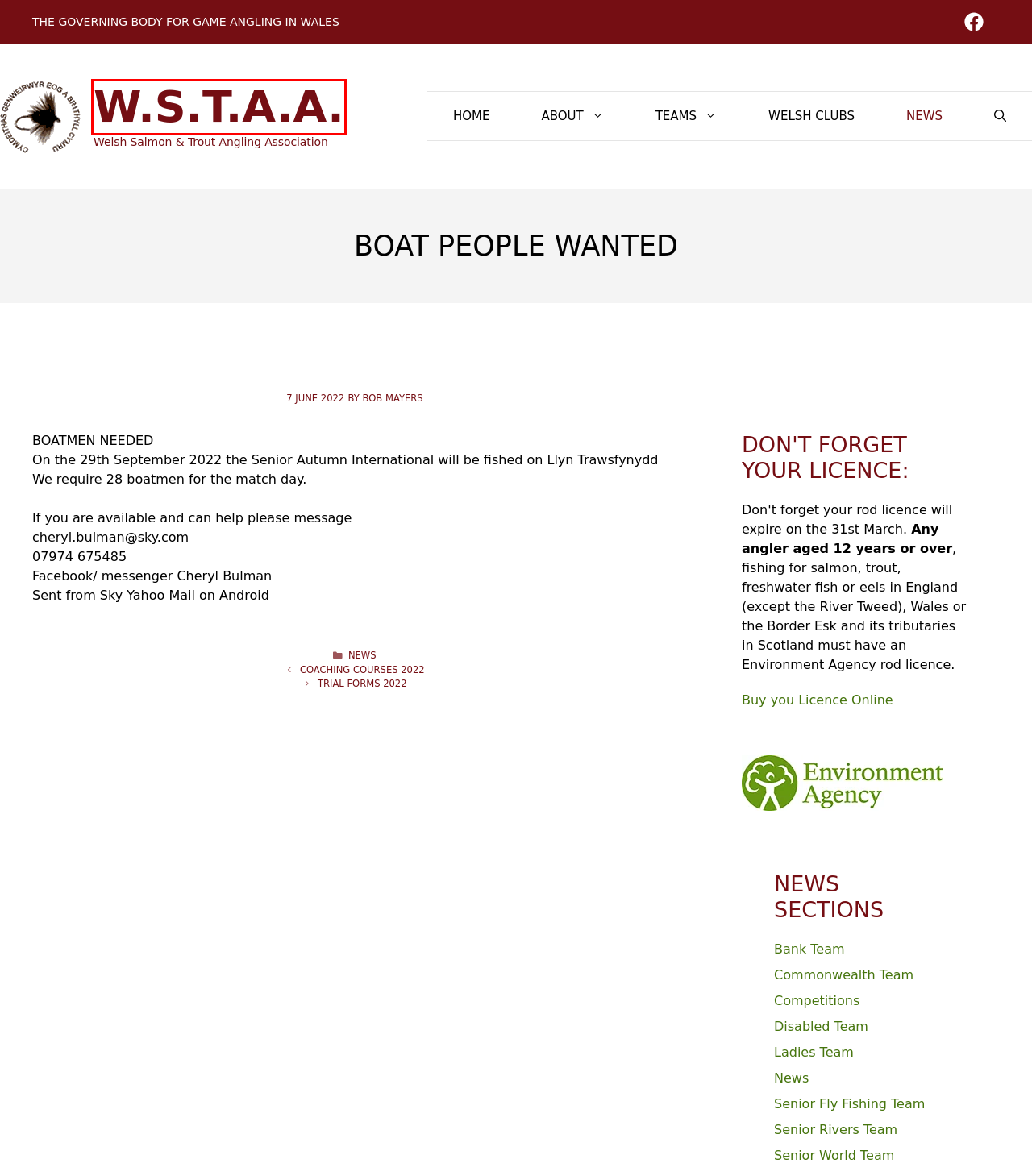You have a screenshot showing a webpage with a red bounding box highlighting an element. Choose the webpage description that best fits the new webpage after clicking the highlighted element. The descriptions are:
A. Category: News - W.S.T.A.A.
B. WELSH CLUBS - W.S.T.A.A.
C. Category: Senior Rivers Team News - W.S.T.A.A.
D. Category: Senior Fly Fishing Team News - W.S.T.A.A.
E. Category: Competitions - W.S.T.A.A.
F. Category: Ladies Team News - W.S.T.A.A.
G. W.S.T.A.A. - Welsh Salmon & Trout Angling Association
H. Author: Bob Mayers - W.S.T.A.A.

G